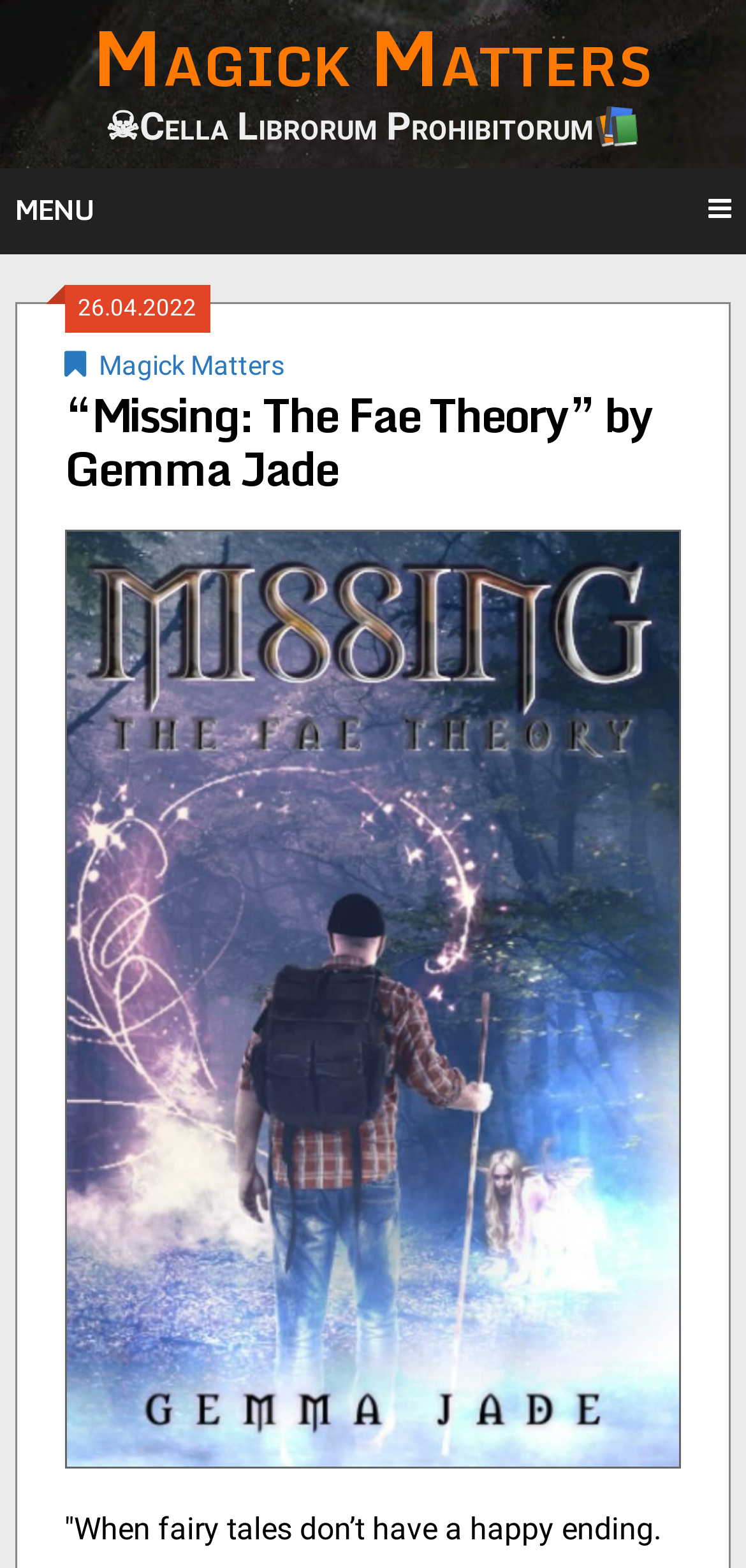Describe all the key features of the webpage in detail.

The webpage is about a book titled "Missing: The Fae Theory" by Gemma Jade, which is featured on a website called Magick Matters. At the top left corner, there is a link to skip to the content. Below it, the website's title "Magick Matters" is prominently displayed in a heading. Next to it, there is a static text element with a symbol and the words "Cella Librorum Prohibitorum" and a book emoji.

On the top right corner, there is a menu link with a dropdown icon. Below it, the date "26.04.2022" is displayed. Underneath, there is a header section that spans the width of the page, containing a link to "Magick Matters" and a heading with the book title "“Missing: The Fae Theory” by Gemma Jade".

Below the header section, there is a large image that takes up most of the page, which is likely the book cover of "Missing: The Fae Theory". At the very bottom of the page, there is a static text element with a quote "When fairy tales don’t have a happy ending."